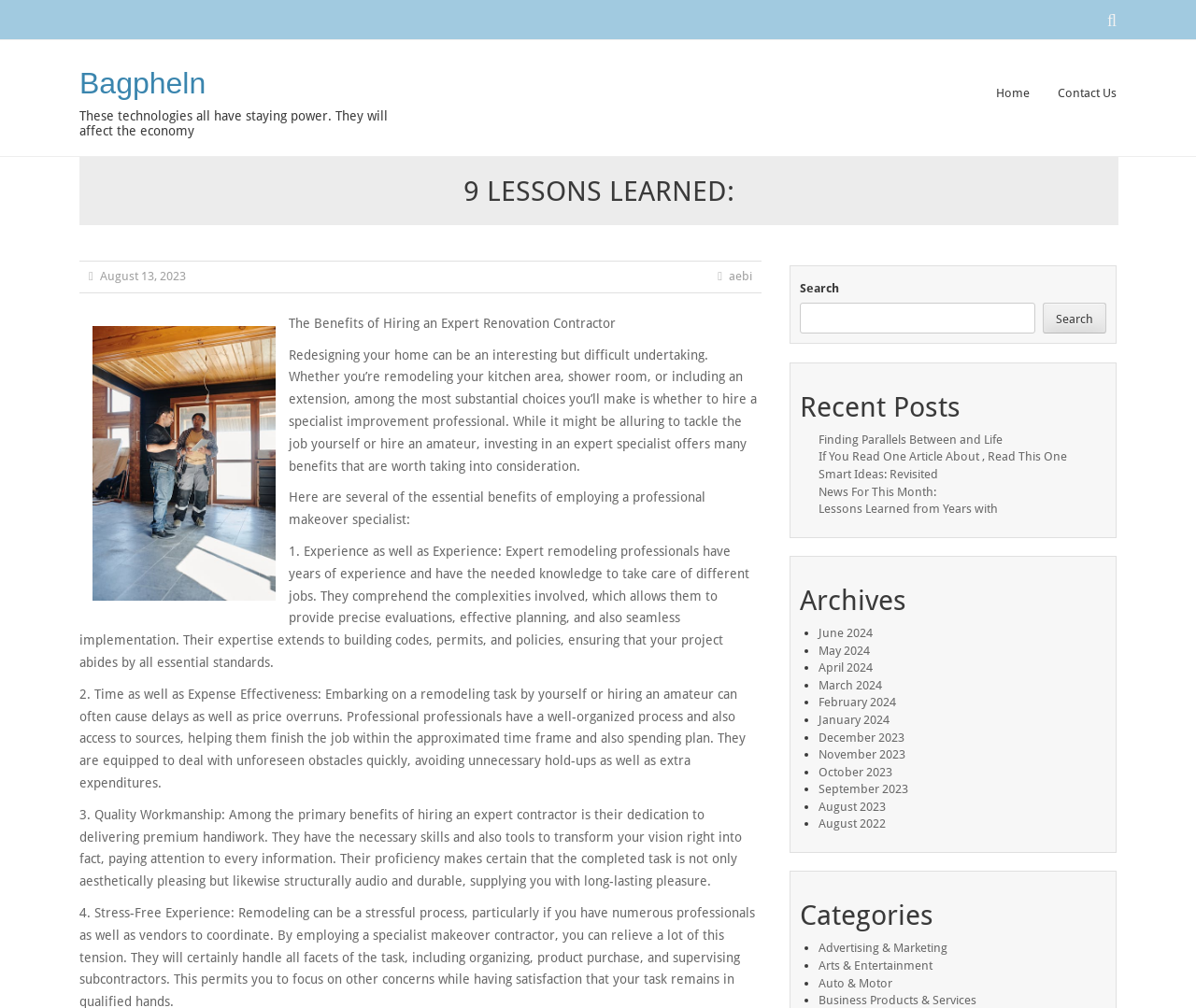What is the benefit of hiring an expert renovation contractor?
Could you please answer the question thoroughly and with as much detail as possible?

According to the webpage, hiring an expert renovation contractor provides several benefits, including experience and expertise. The contractor has years of experience and the necessary knowledge to handle different jobs, which allows them to provide accurate evaluations, effective planning, and seamless implementation.